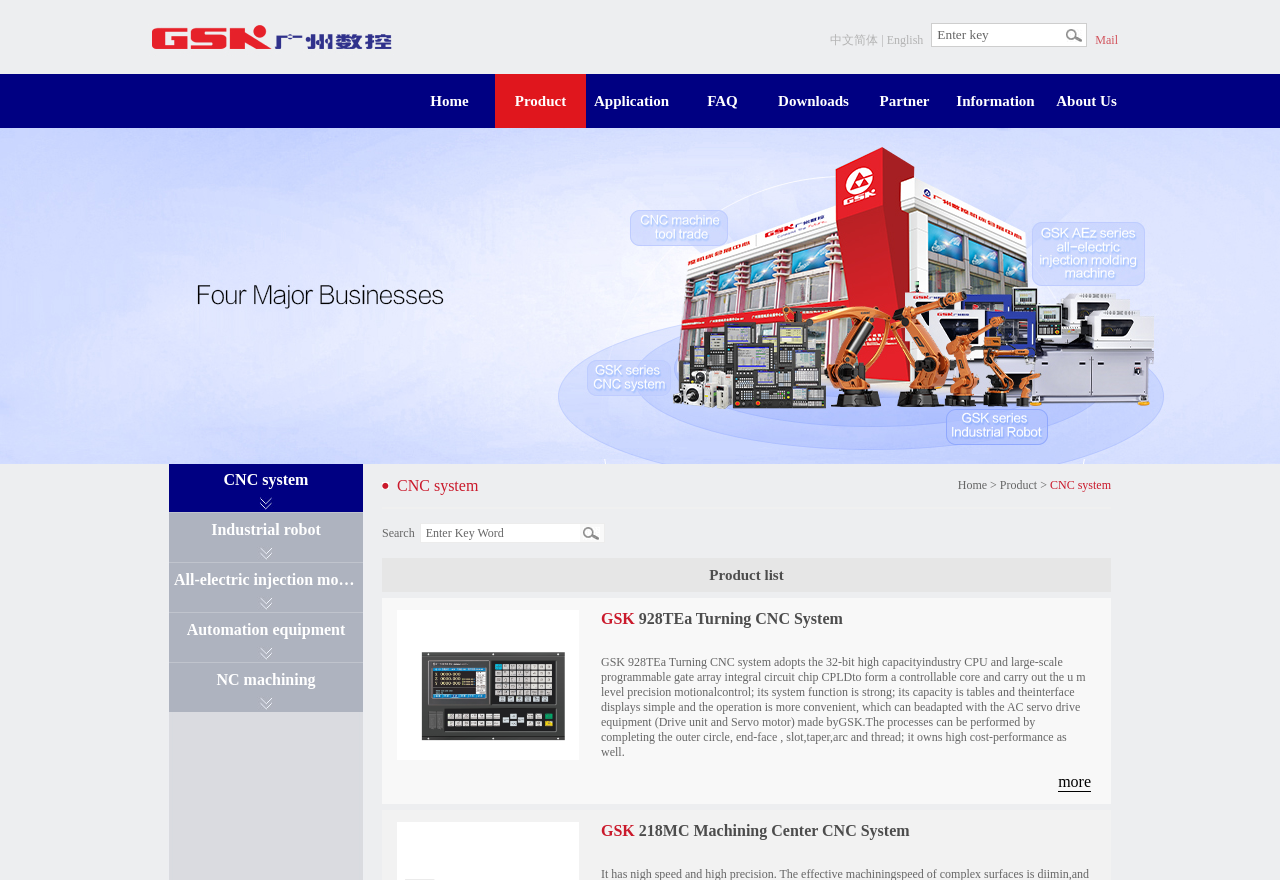Using the details in the image, give a detailed response to the question below:
How many products are listed on the webpage?

There are two products listed on the webpage because there are two headings, 'GSK 928TEa Turning CNC System' and 'GSK 218MC Machining Center CNC System', each describing a different product.